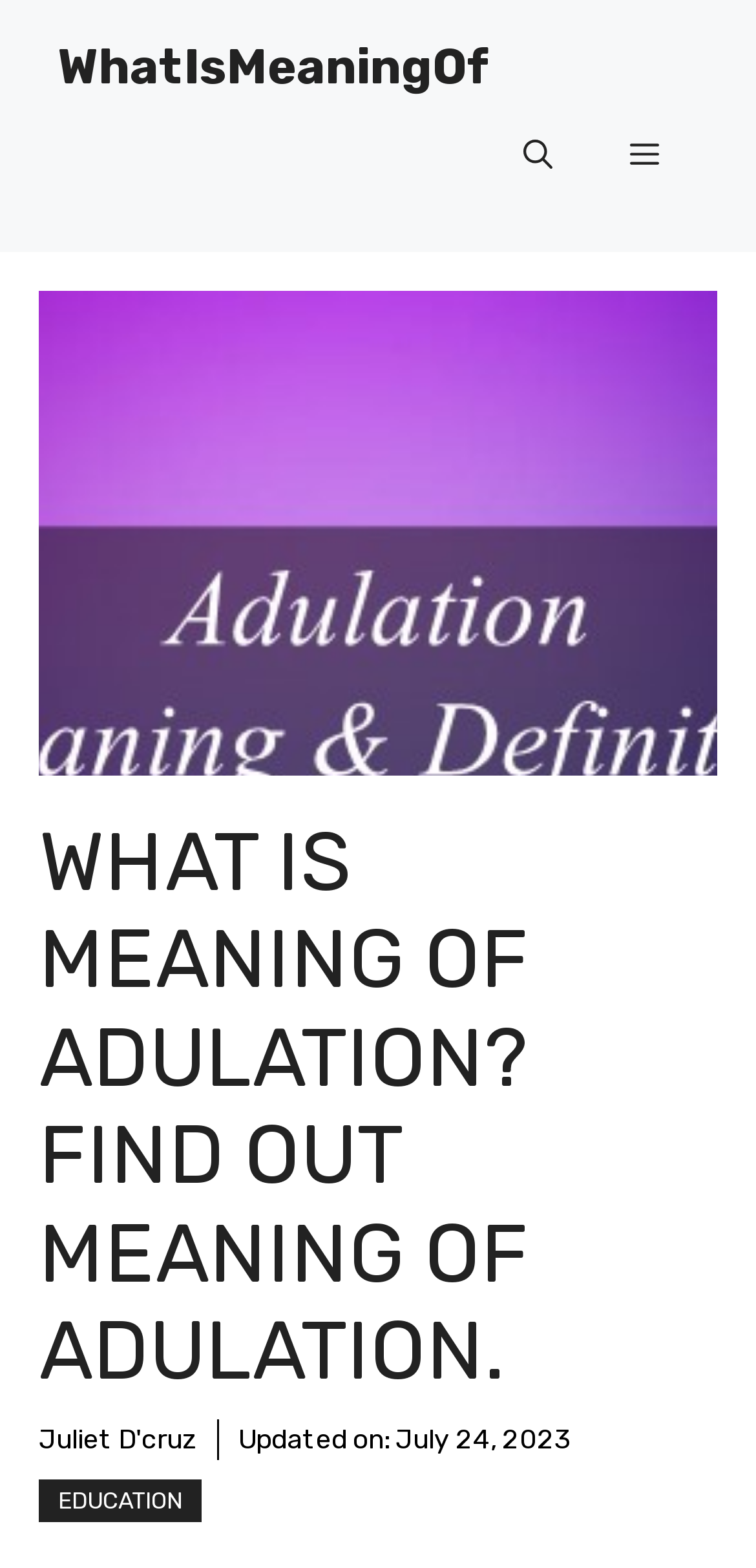Kindly respond to the following question with a single word or a brief phrase: 
When was this article updated?

July 24, 2023